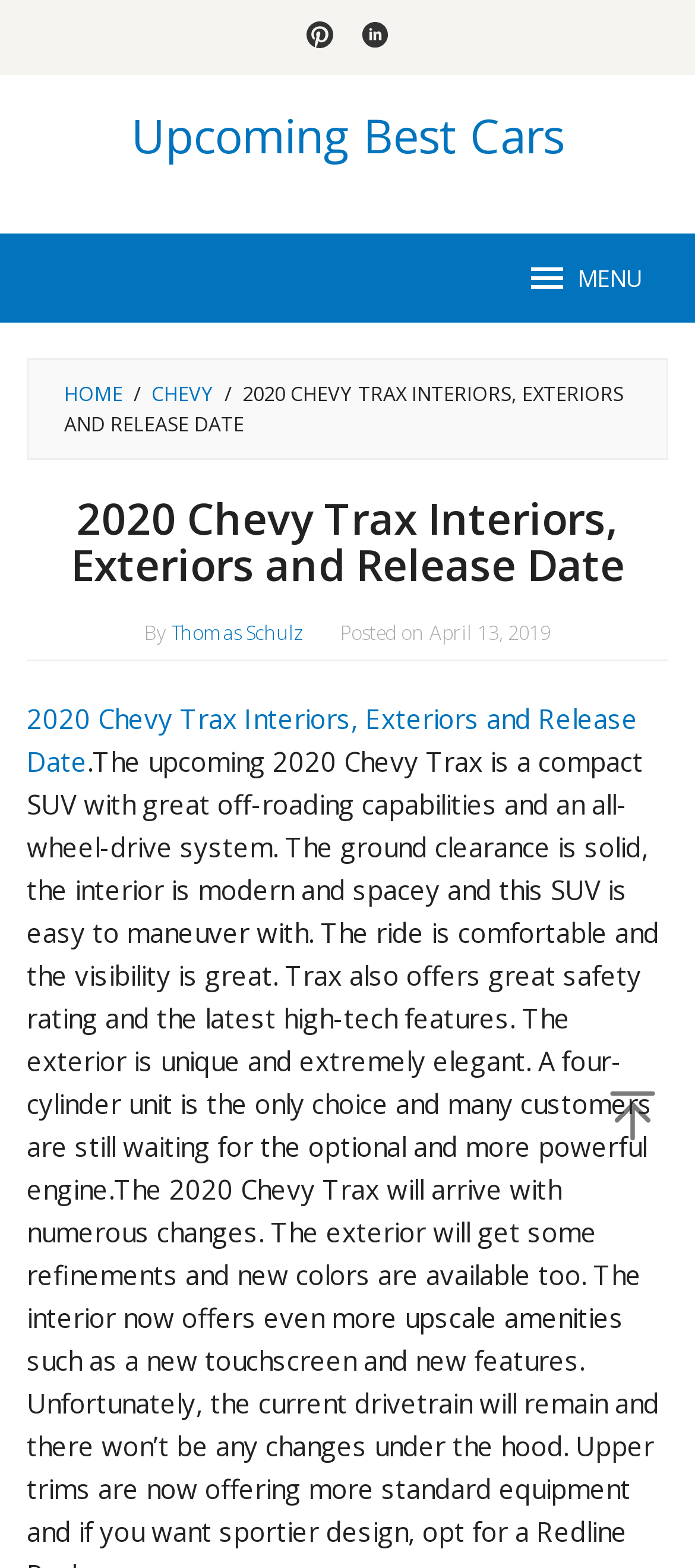What is the date the article was posted?
Utilize the image to construct a detailed and well-explained answer.

I found the date by looking at the time element in the header section of the webpage, which says 'Posted on April 13, 2019'.